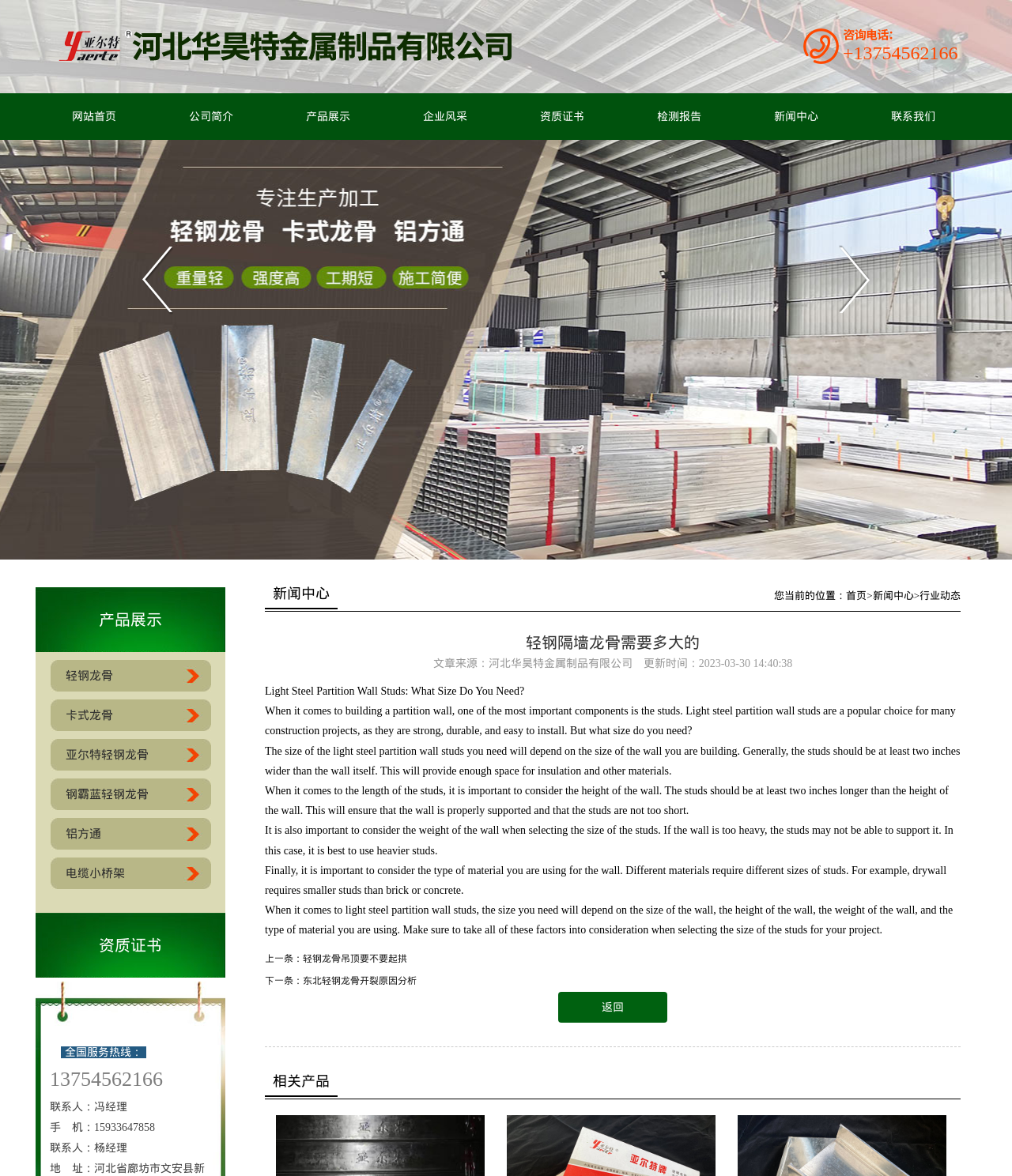What is the company's service hotline?
Please provide a comprehensive answer based on the details in the screenshot.

The company's service hotline can be found at the top right corner of the webpage, below the company's logo. It is displayed as '+13754562166'.